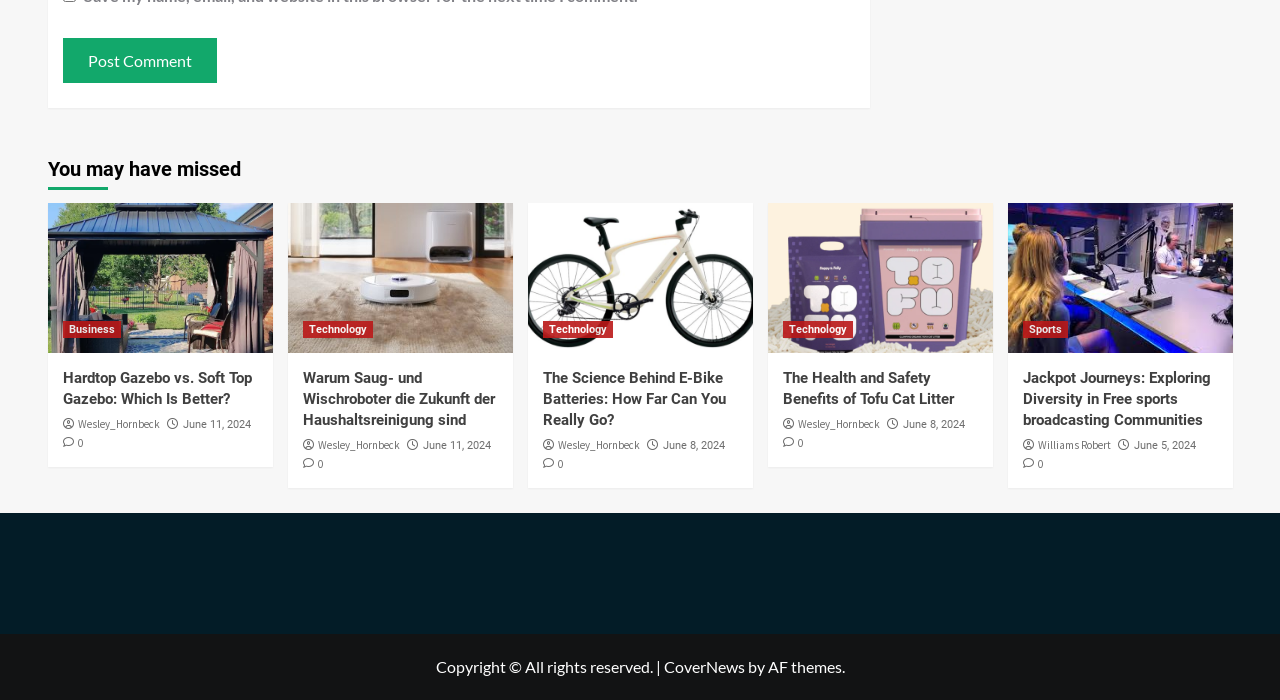Please answer the following question using a single word or phrase: 
What is the topic of the first article?

Hardtop Gazebo vs. Soft Top Gazebo